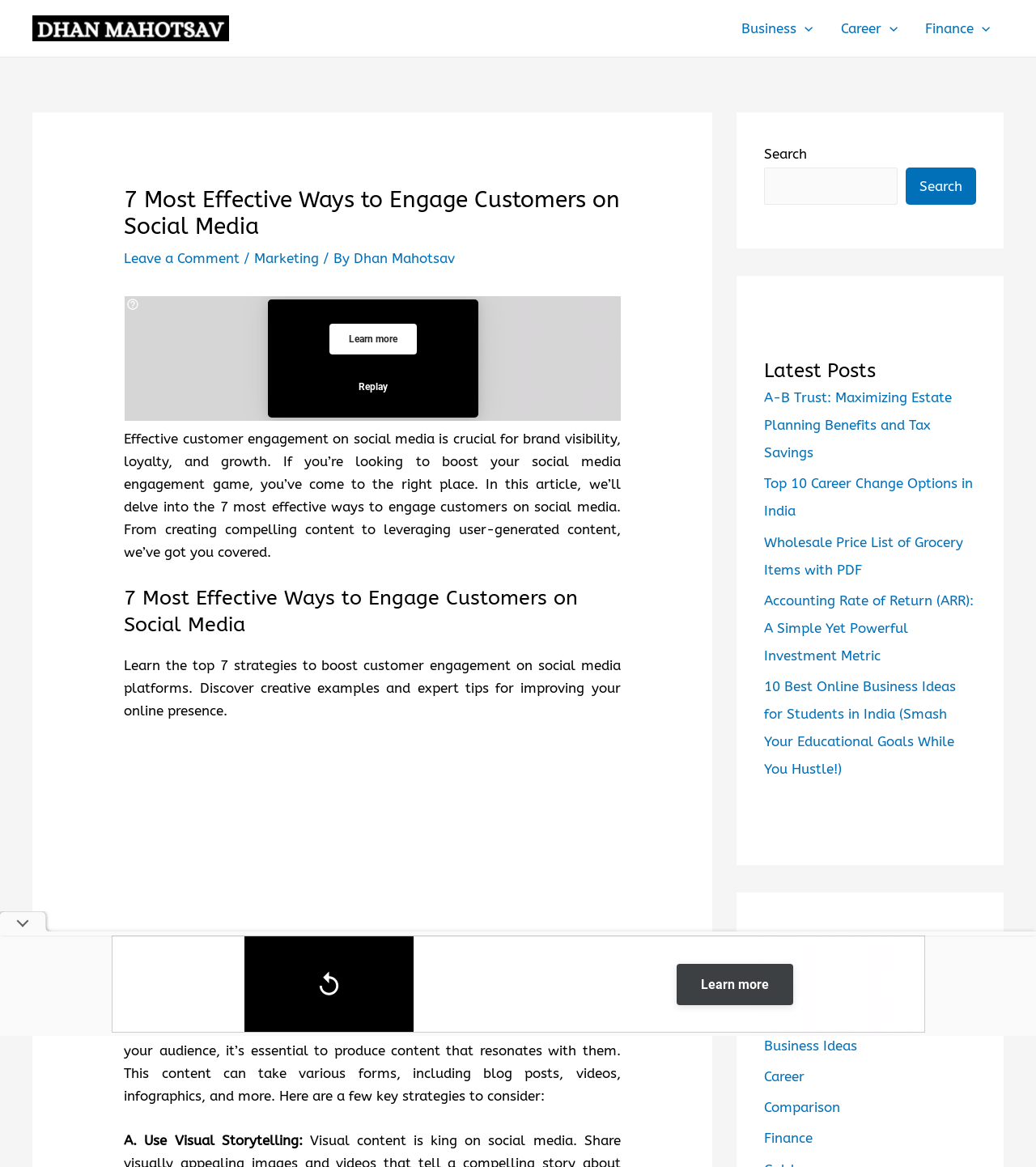Please give the bounding box coordinates of the area that should be clicked to fulfill the following instruction: "Read the latest post 'A-B Trust: Maximizing Estate Planning Benefits and Tax Savings'". The coordinates should be in the format of four float numbers from 0 to 1, i.e., [left, top, right, bottom].

[0.738, 0.334, 0.919, 0.395]